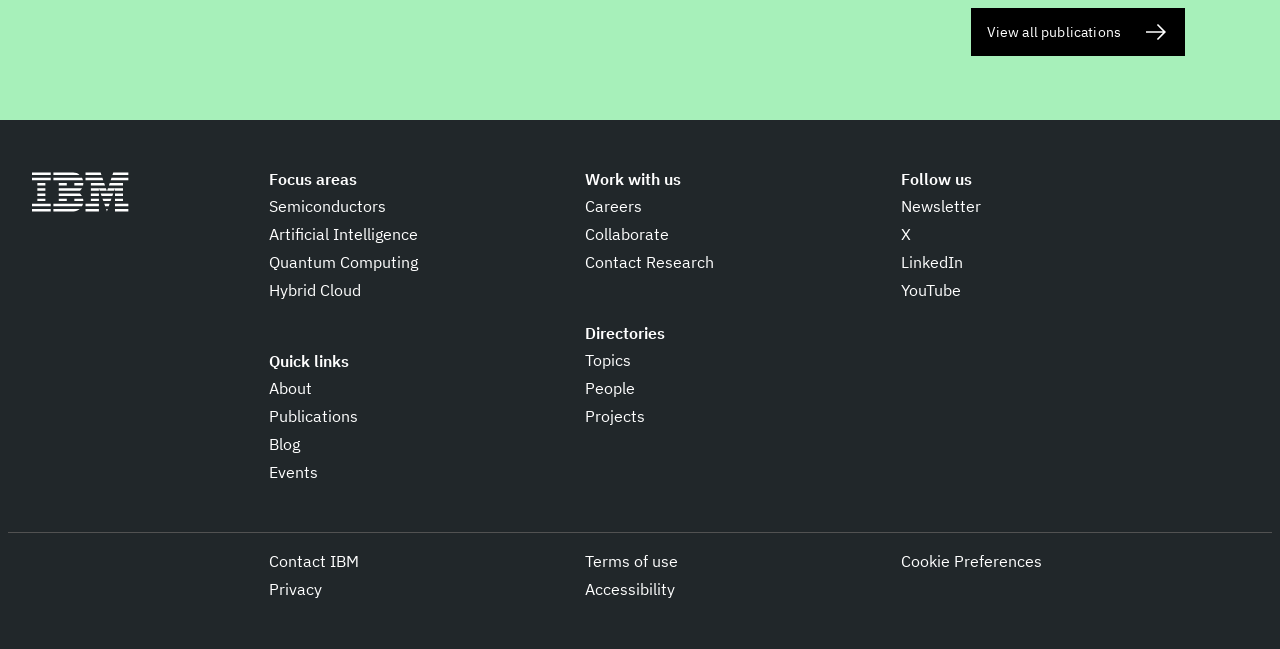Determine the bounding box coordinates for the region that must be clicked to execute the following instruction: "Visit the website 'Dubaicurtain.ae'".

None